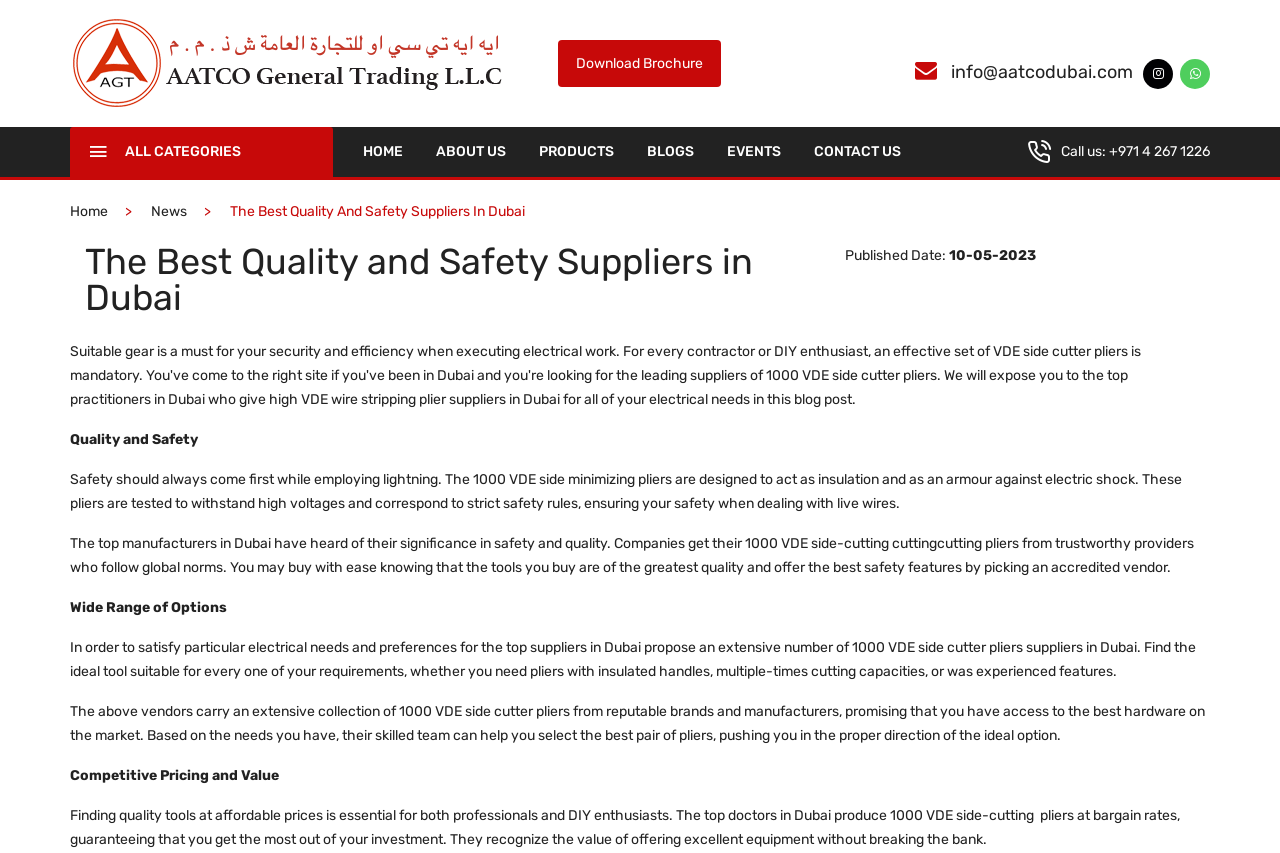Please determine the bounding box coordinates of the element's region to click in order to carry out the following instruction: "Visit 'HOME' page". The coordinates should be four float numbers between 0 and 1, i.e., [left, top, right, bottom].

[0.283, 0.149, 0.314, 0.208]